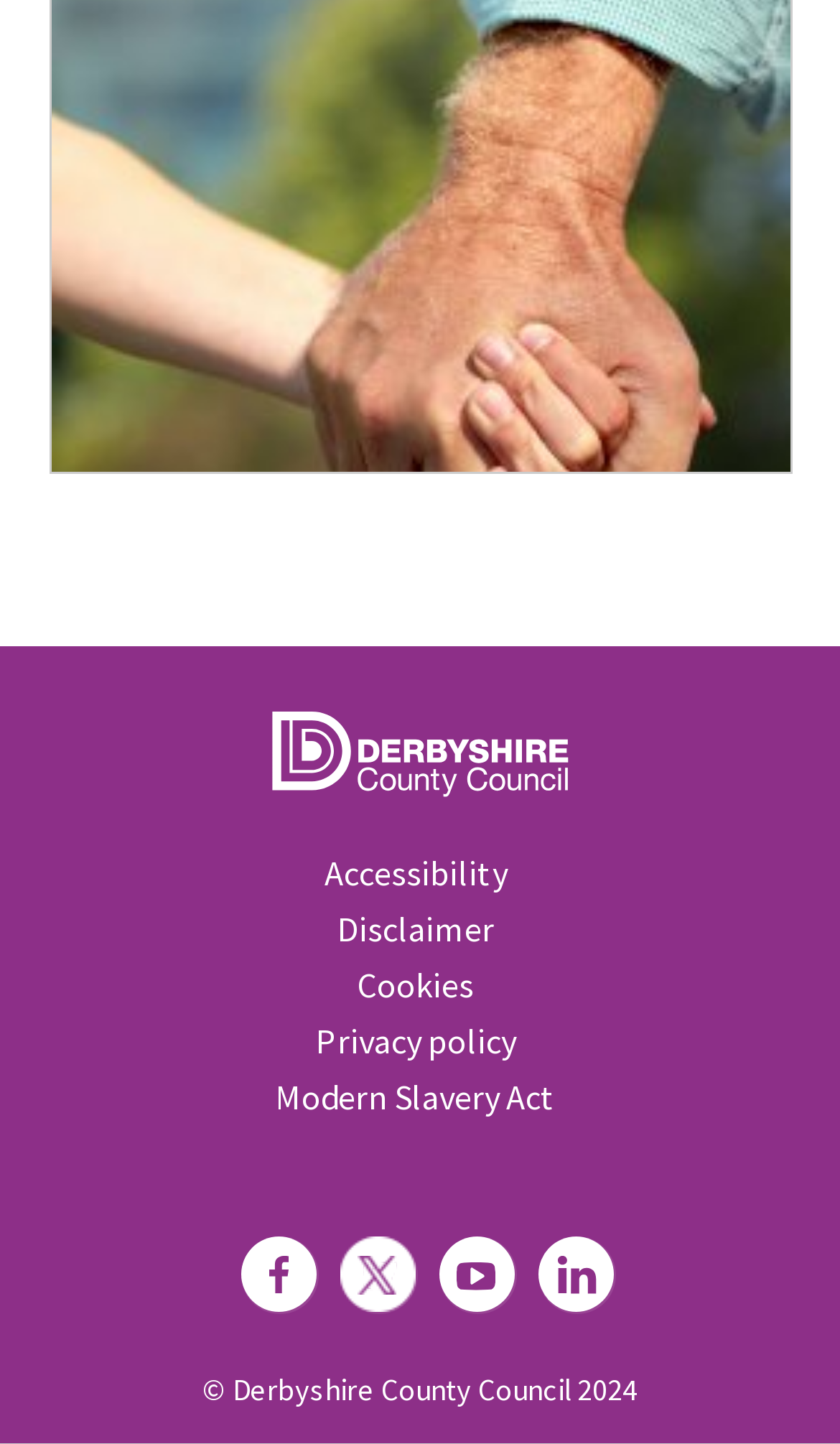Based on the element description, predict the bounding box coordinates (top-left x, top-left y, bottom-right x, bottom-right y) for the UI element in the screenshot: Privacy policy

[0.114, 0.701, 0.876, 0.74]